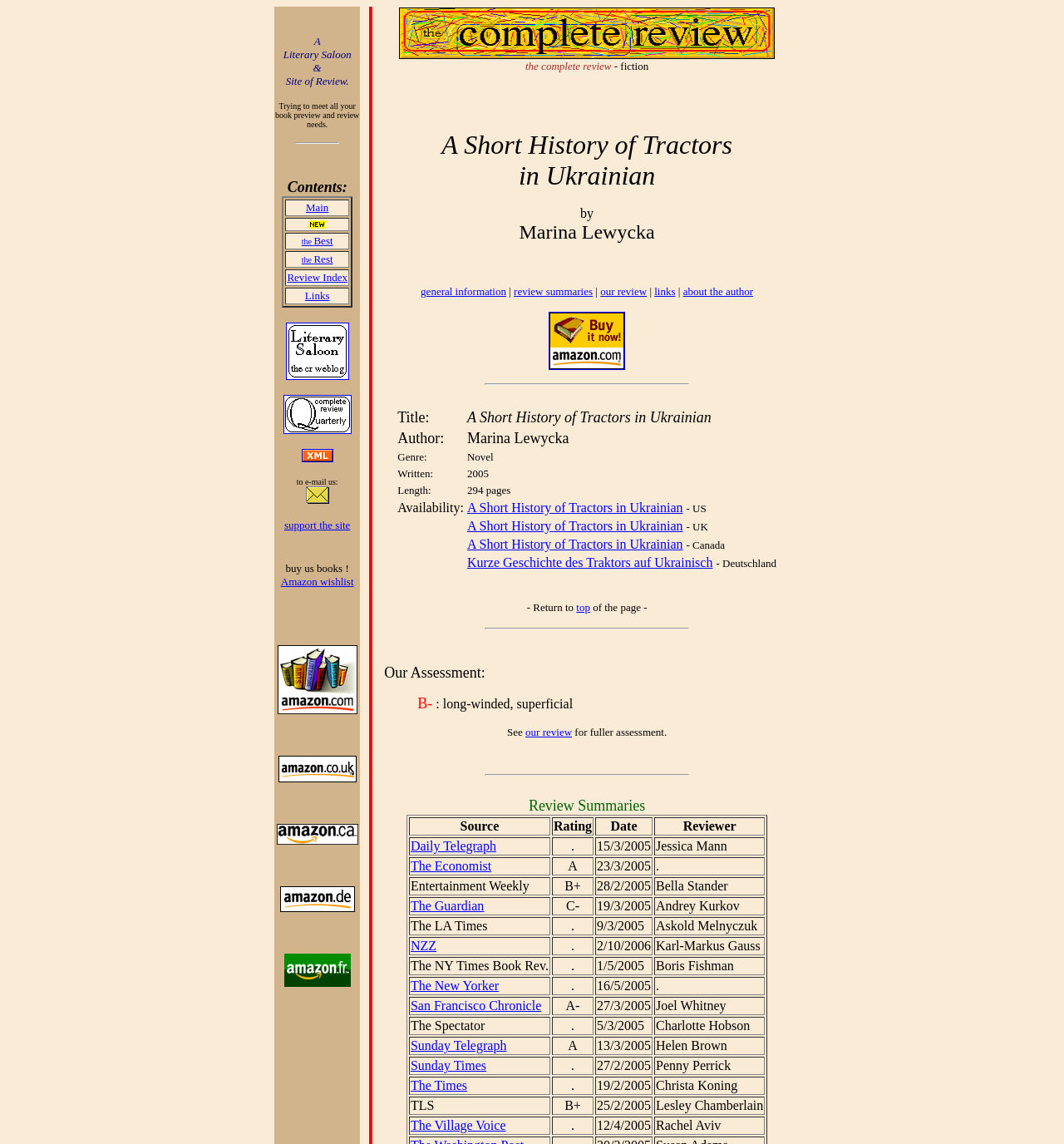Determine the bounding box coordinates of the clickable element necessary to fulfill the instruction: "Purchase A Short History of Tractors in Ukrainian". Provide the coordinates as four float numbers within the 0 to 1 range, i.e., [left, top, right, bottom].

[0.516, 0.313, 0.588, 0.326]